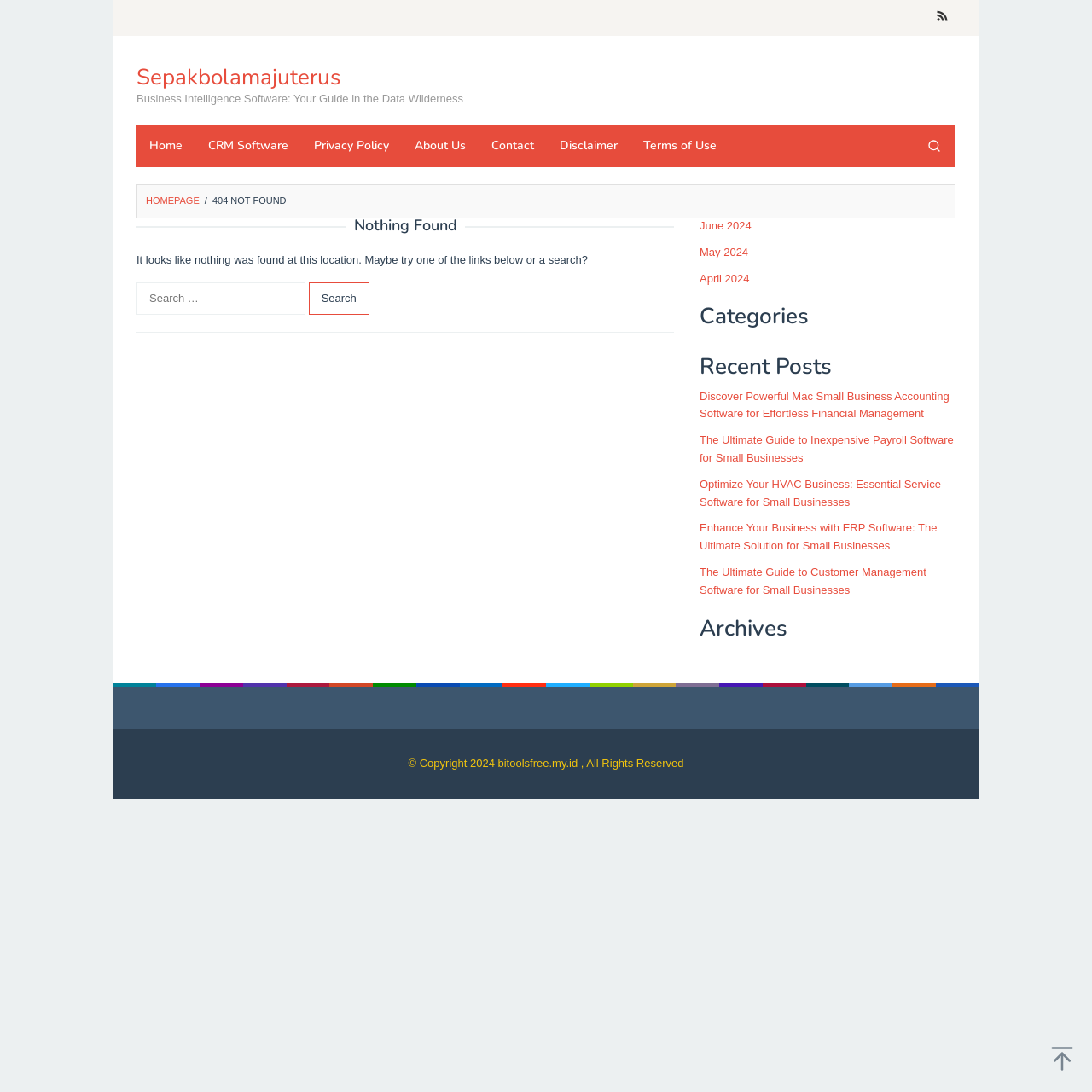Please give a short response to the question using one word or a phrase:
What is the copyright year of the website?

2024